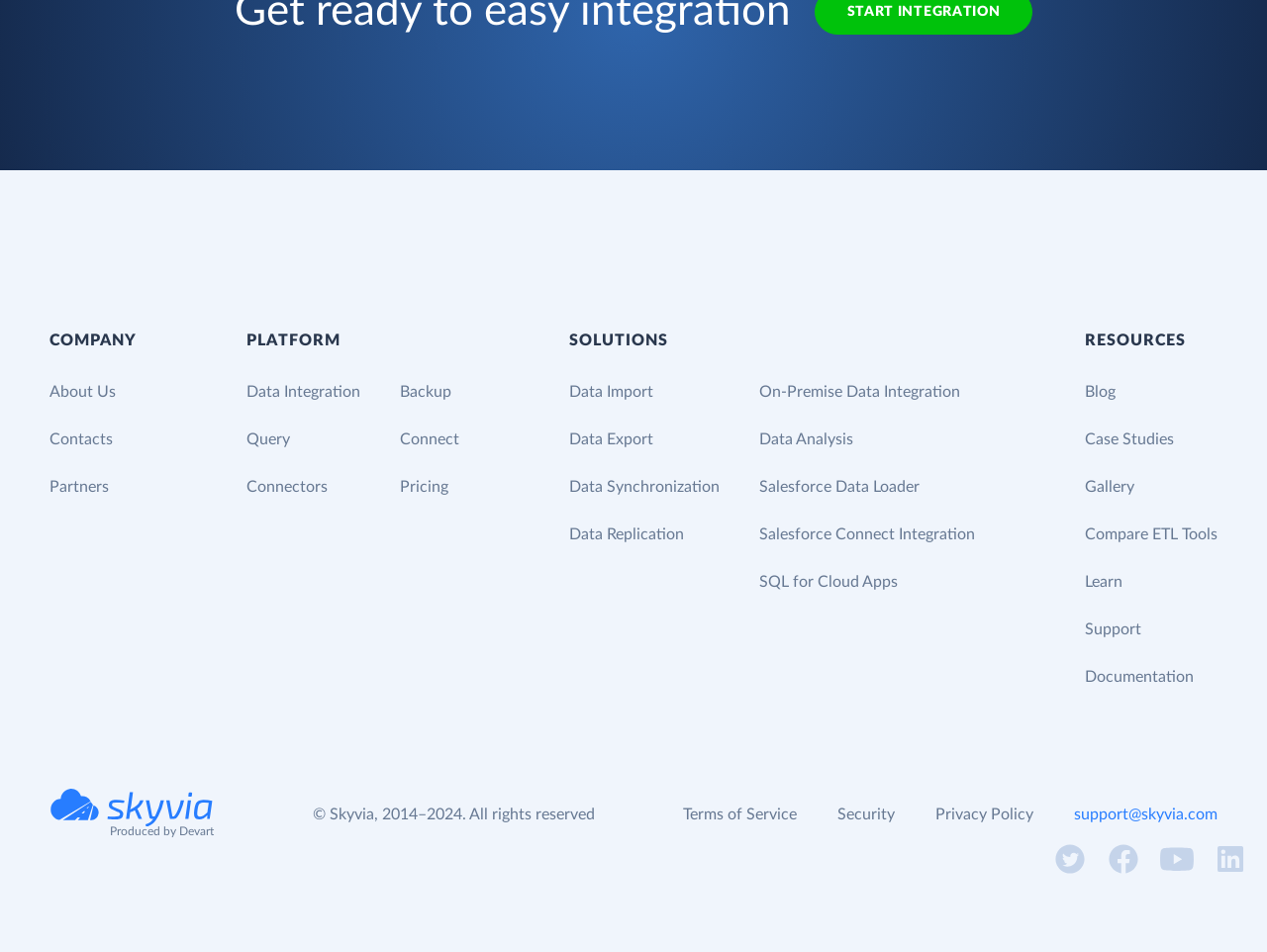What is the copyright information on this website?
Using the information from the image, answer the question thoroughly.

By looking at the bottom of the webpage, I found the copyright information, which states '© Skyvia, 2014–2024. All rights reserved', indicating that the website is owned by Skyvia and has been active since 2014.